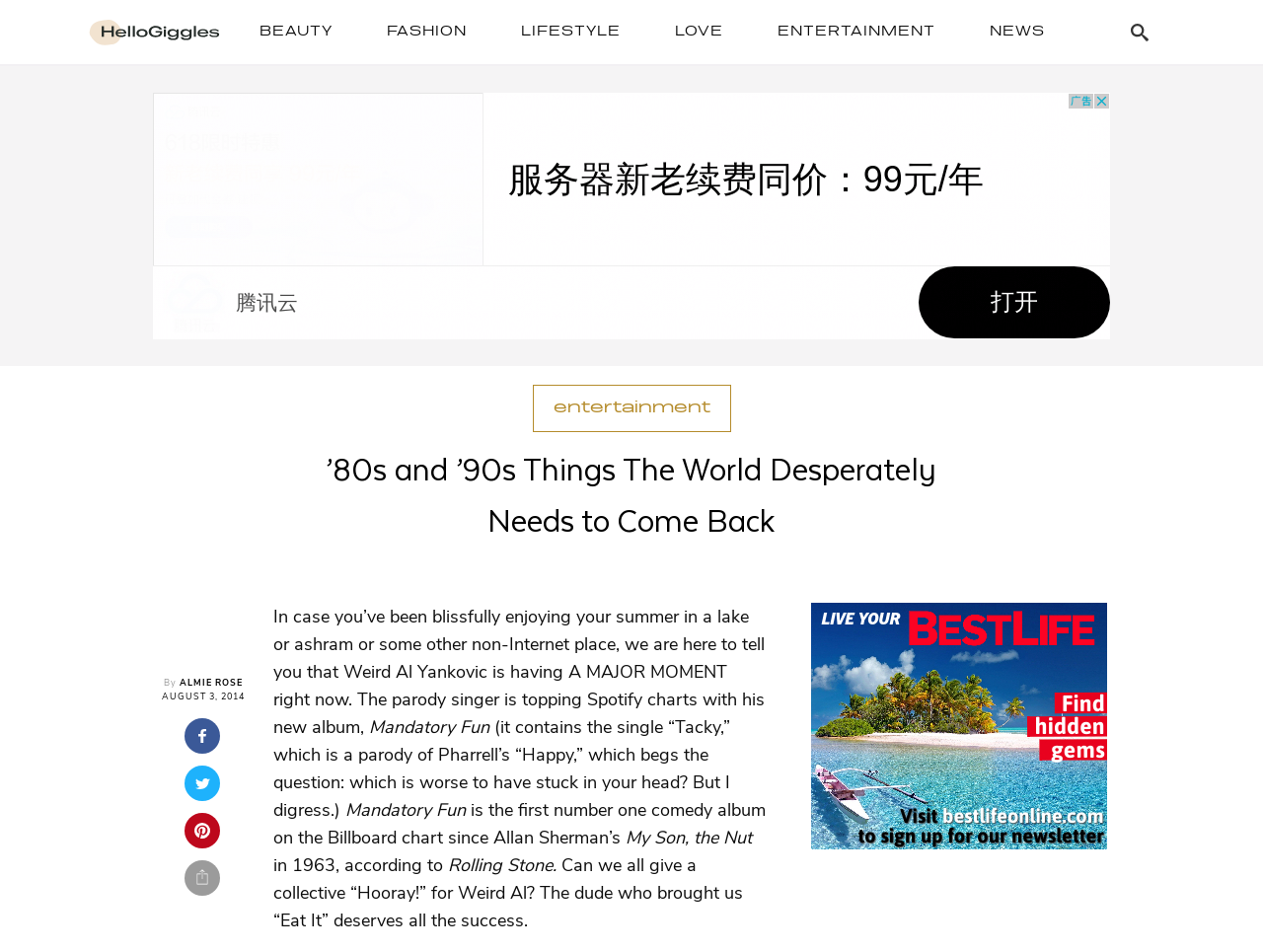What is the name of Weird Al Yankovic's new album?
Look at the screenshot and provide an in-depth answer.

I found the name of Weird Al Yankovic's new album by reading the text in the article, which mentions that his new album is topping Spotify charts and is called 'Mandatory Fun'.